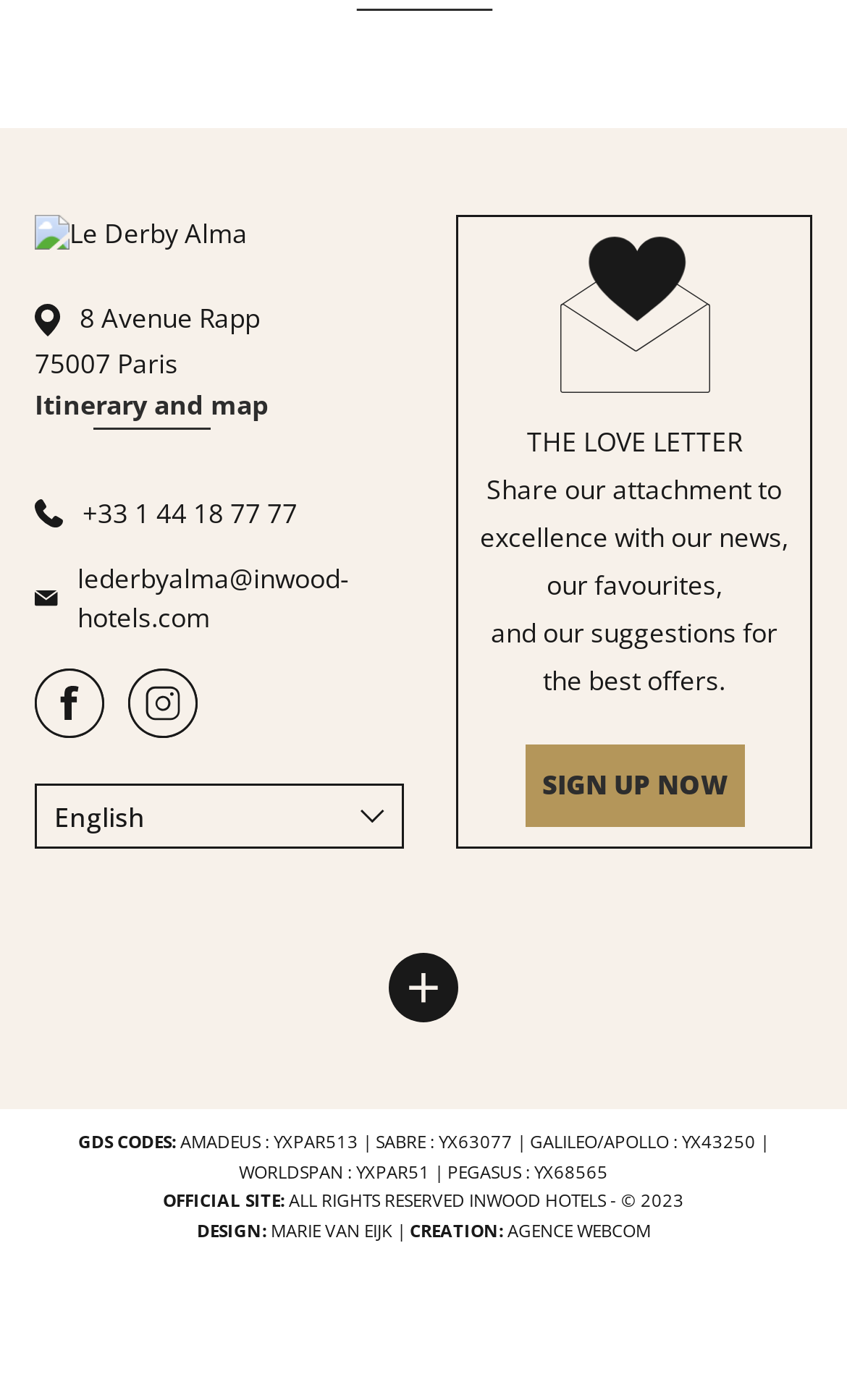What is the name of the company that owns Hotel Le Derby Alma?
Using the details from the image, give an elaborate explanation to answer the question.

I found the company name by looking at the link element with ID 589, which contains the company name as its text content.